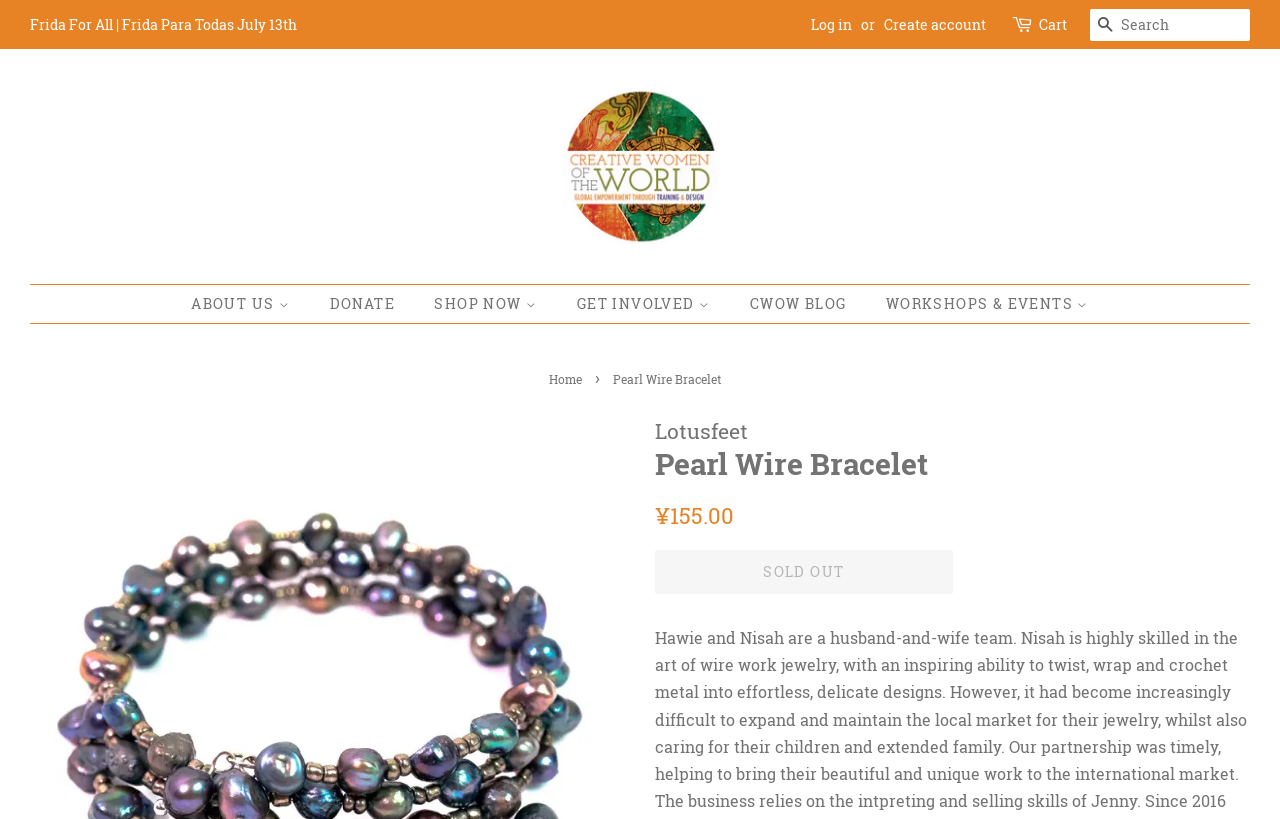Use a single word or phrase to answer the question: What is the type of product shown on the webpage?

Jewelry